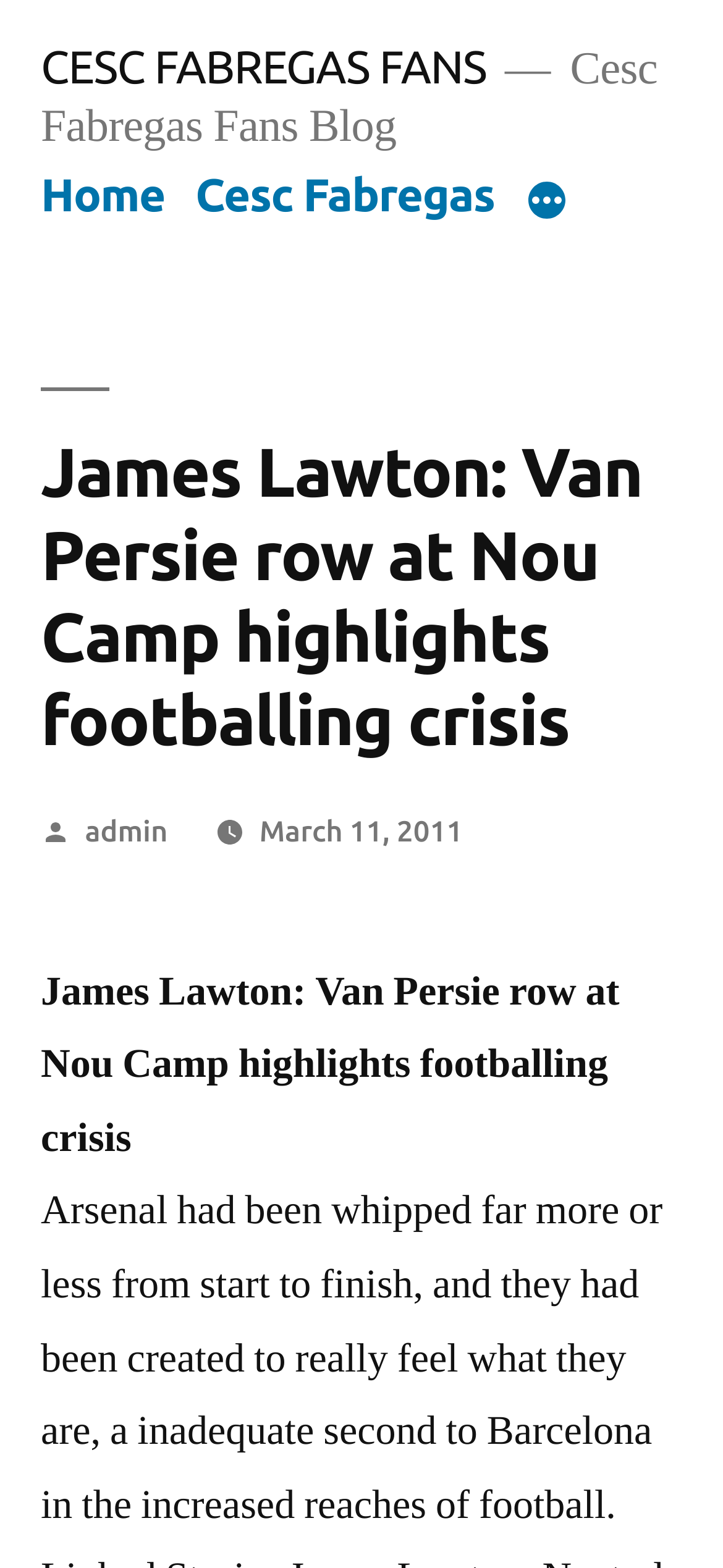What is the name of the blog?
Provide a concise answer using a single word or phrase based on the image.

Cesc Fabregas Fans Blog